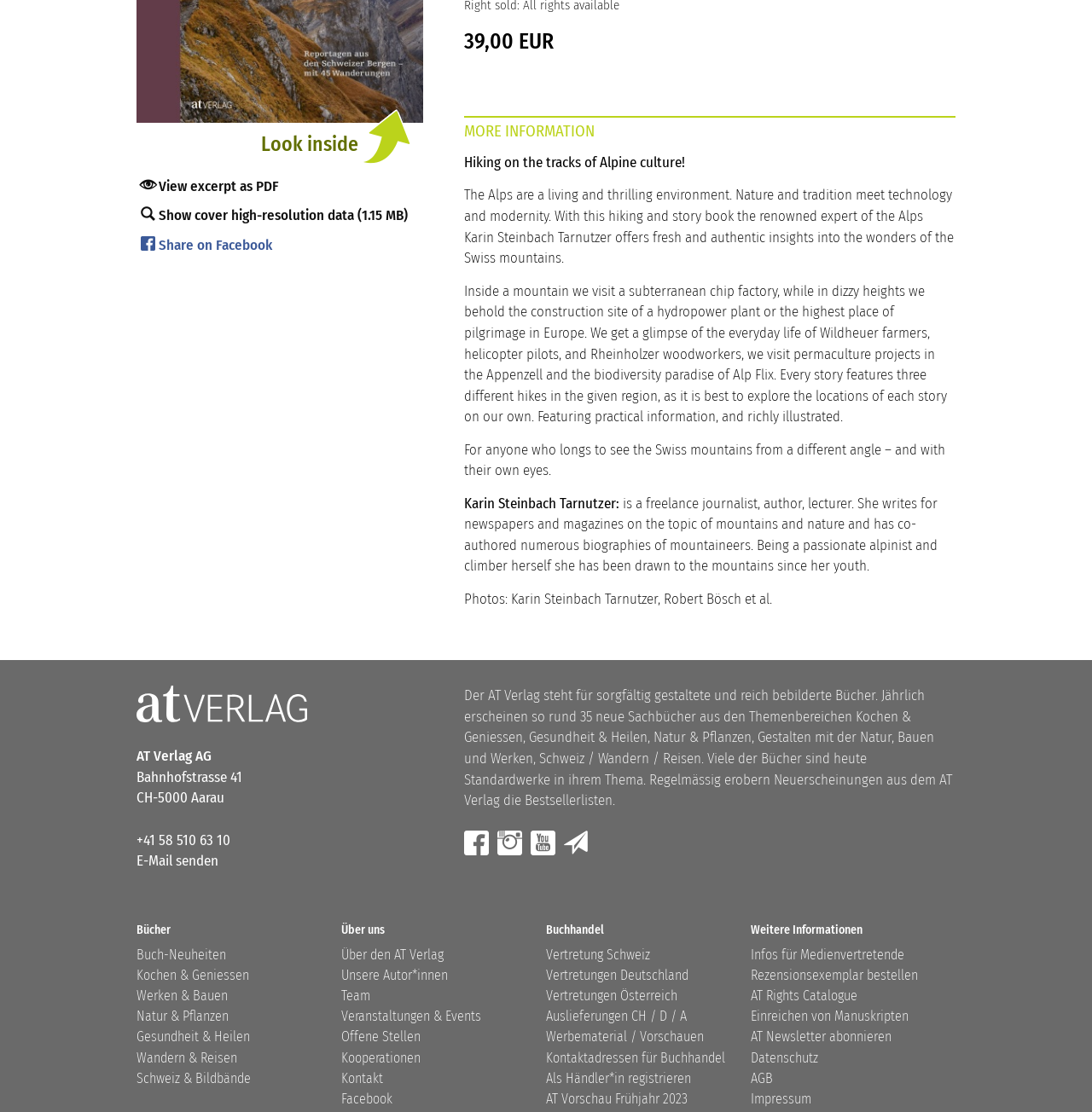Identify and provide the bounding box coordinates of the UI element described: "Kochen & Geniessen". The coordinates should be formatted as [left, top, right, bottom], with each number being a float between 0 and 1.

[0.125, 0.869, 0.312, 0.884]